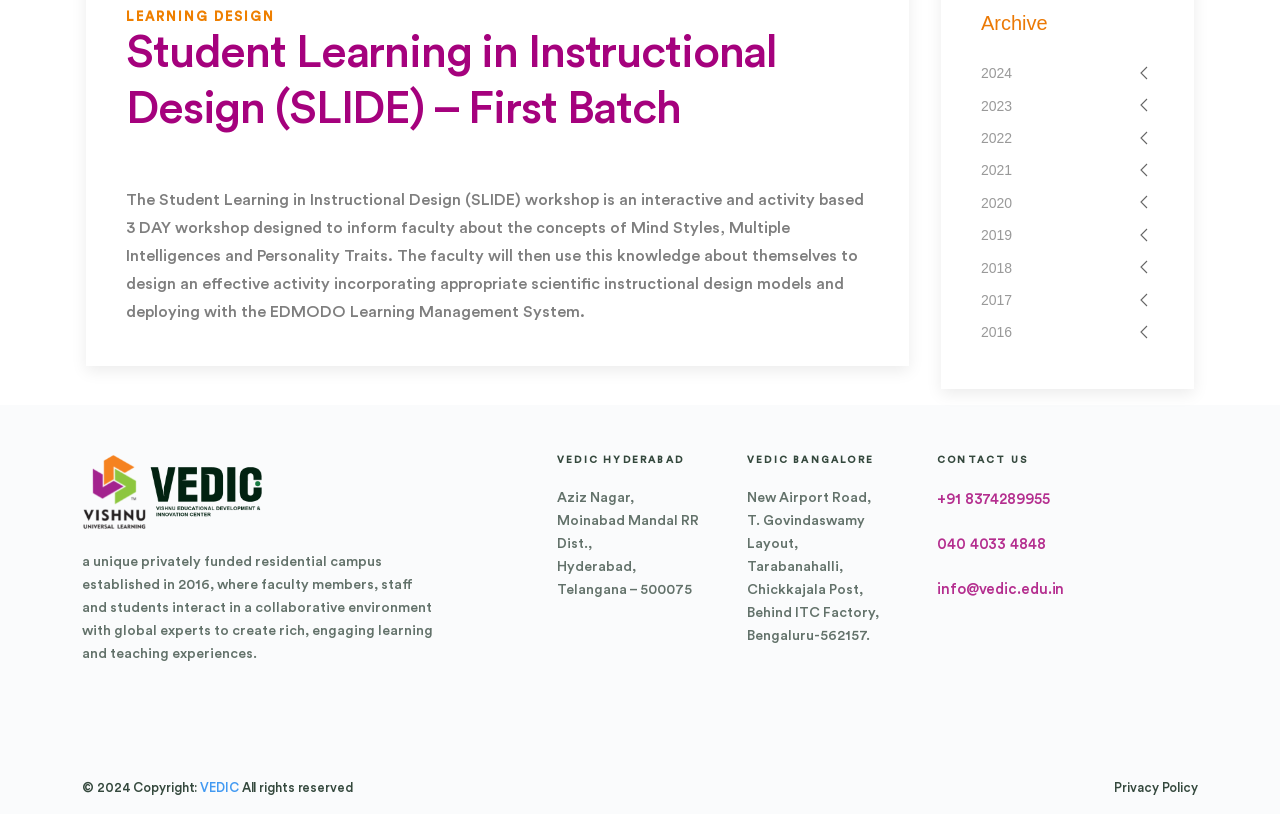Identify the bounding box for the UI element described as: "2024". Ensure the coordinates are four float numbers between 0 and 1, formatted as [left, top, right, bottom].

[0.735, 0.07, 0.933, 0.11]